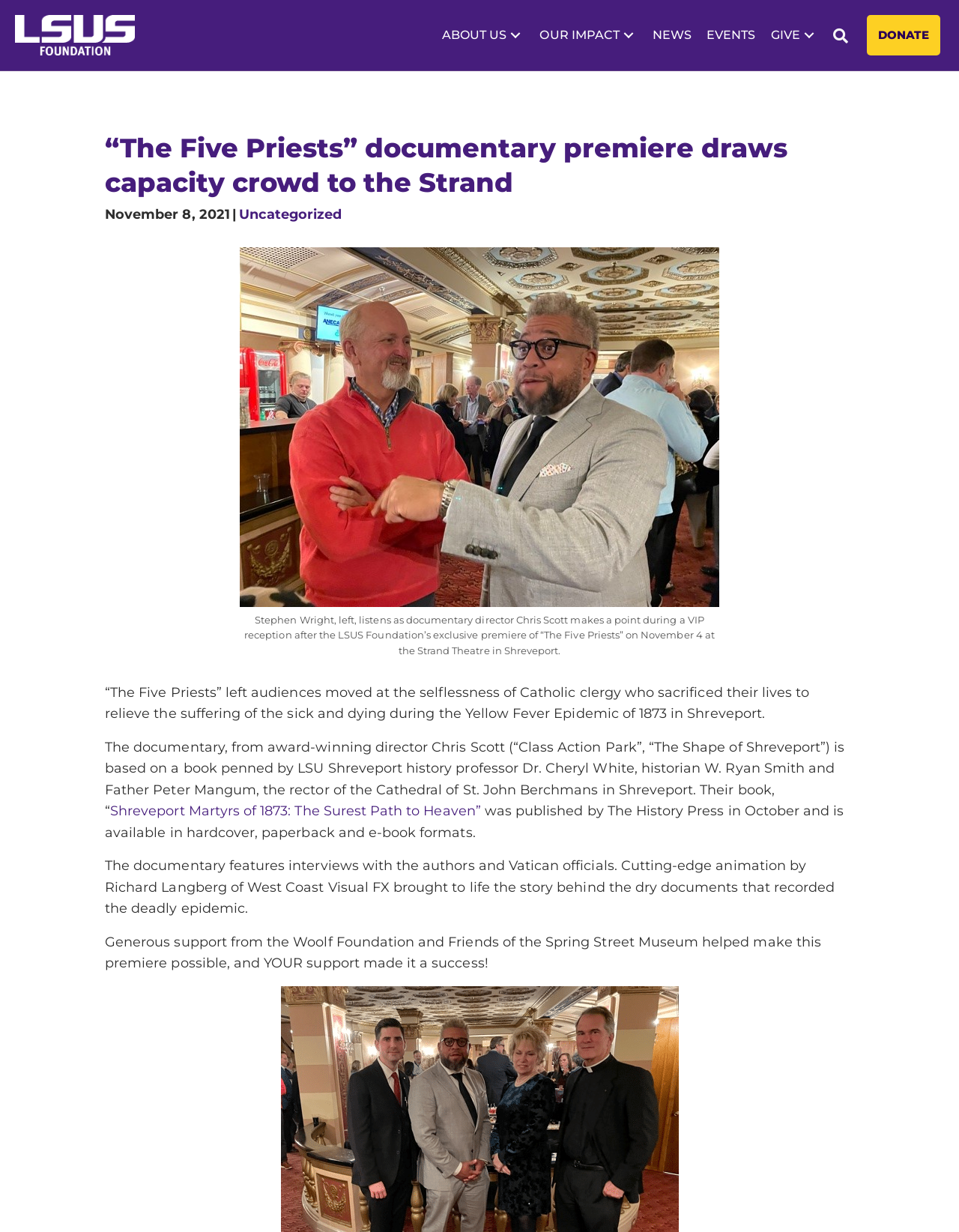Locate the bounding box coordinates of the area to click to fulfill this instruction: "Search for something". The bounding box should be presented as four float numbers between 0 and 1, in the order [left, top, right, bottom].

[0.869, 0.02, 0.884, 0.037]